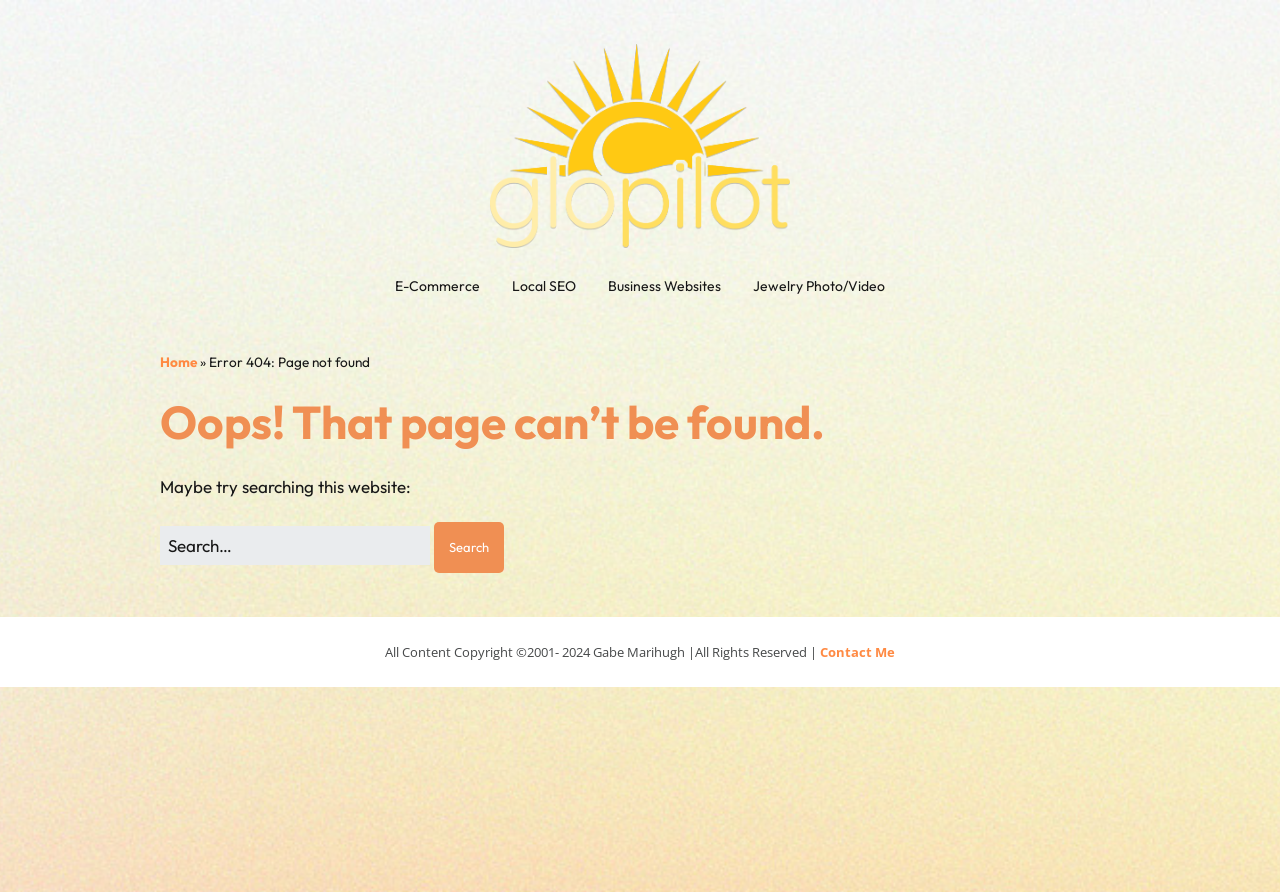Refer to the screenshot and answer the following question in detail:
What is the purpose of the search box?

The search box is located in the main section of the page, and its purpose is to allow users to search for content within the website, as indicated by the text 'Maybe try searching this website:' above the search box.